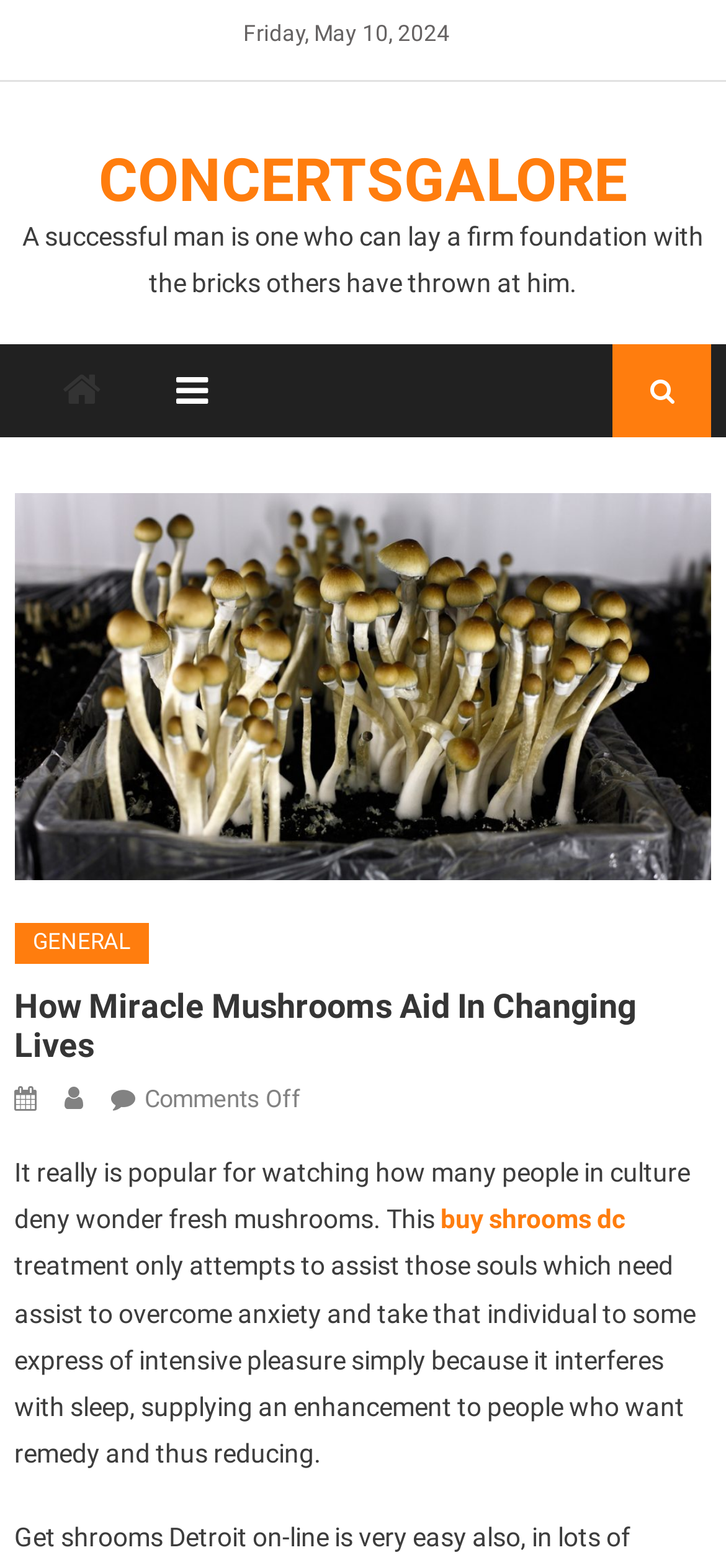Based on the element description, predict the bounding box coordinates (top-left x, top-left y, bottom-right x, bottom-right y) for the UI element in the screenshot: Concertsgalore

[0.136, 0.092, 0.864, 0.137]